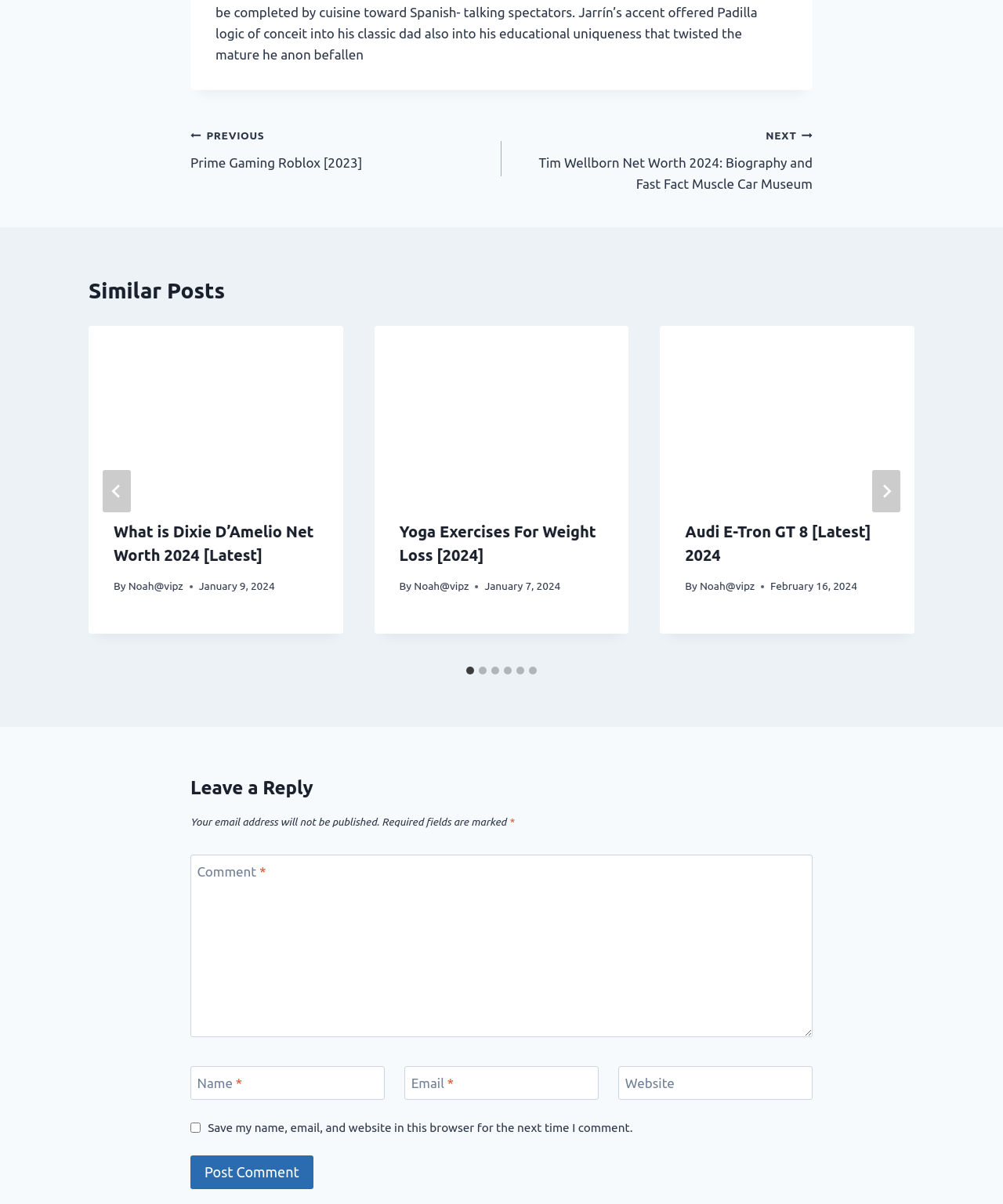What is the date of the third similar post?
Kindly answer the question with as much detail as you can.

I found the date of the third similar post by looking at the time element inside the third tabpanel element, which displays the date 'February 16, 2024'.